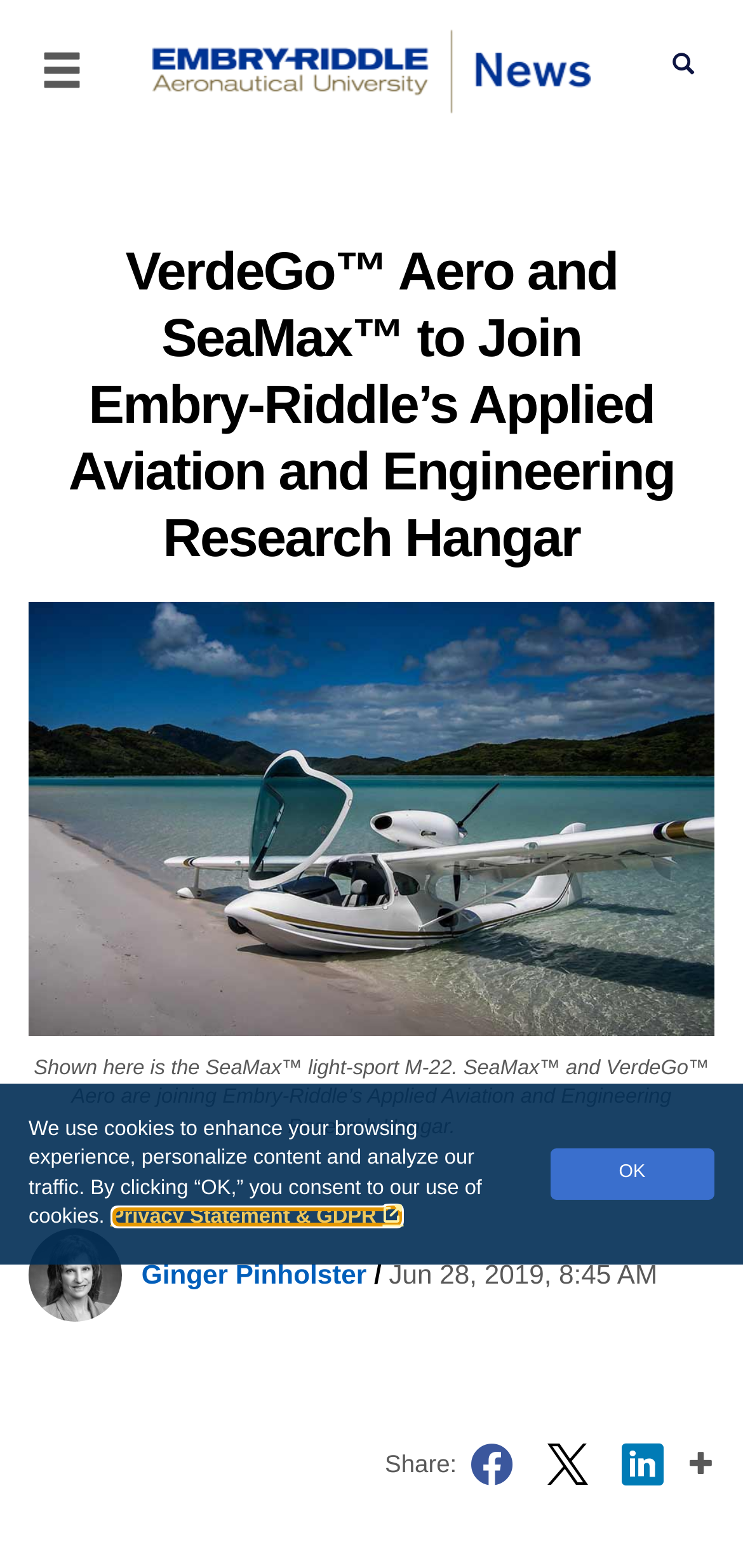Use a single word or phrase to answer the following:
What is the name of the research hangar?

Applied Aviation and Engineering Research Hangar